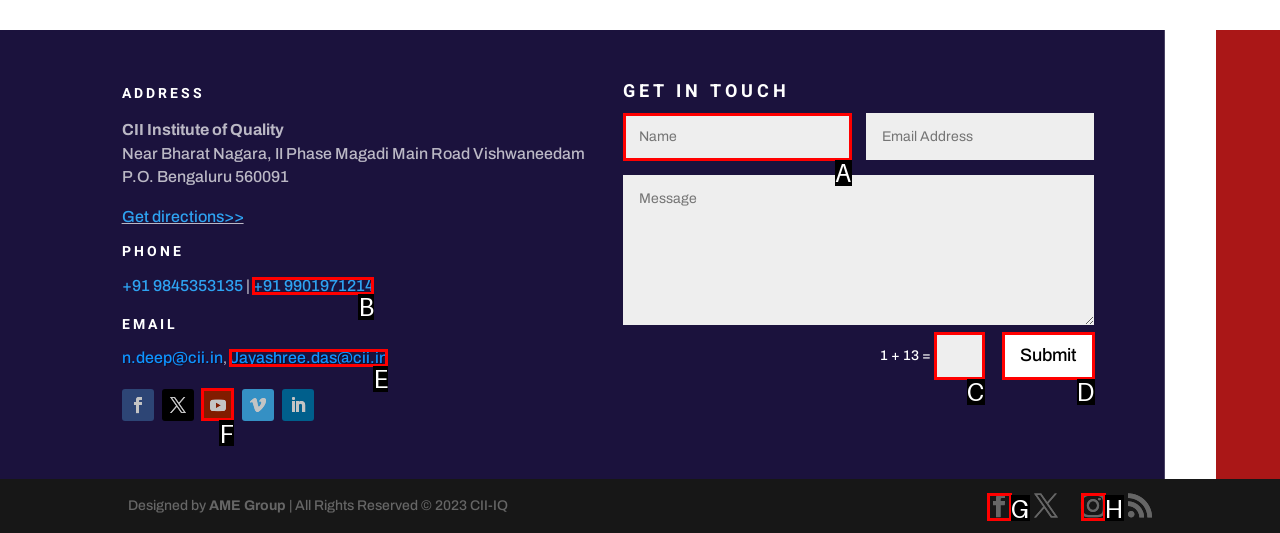Tell me the letter of the HTML element that best matches the description: Jayashree.das@cii.in from the provided options.

E